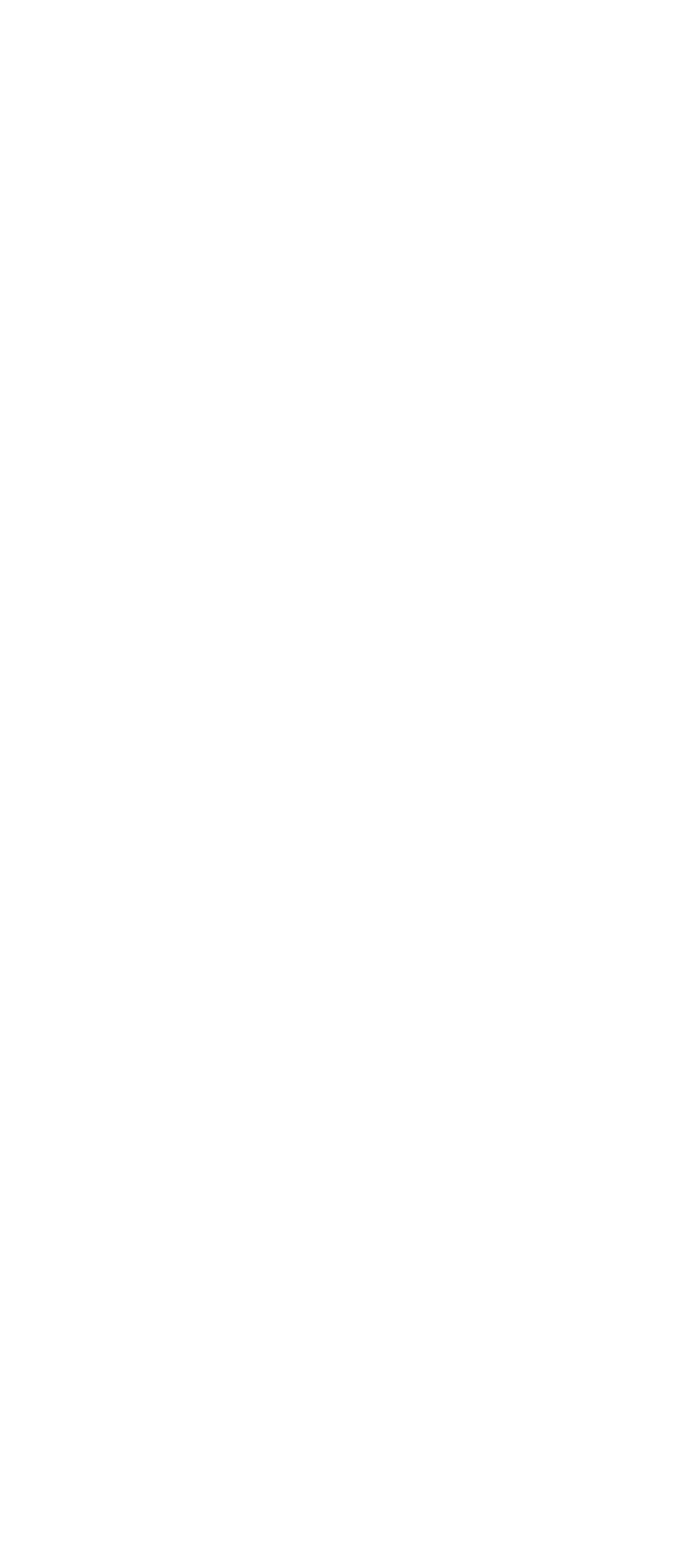What is the position of the Accessibility link in the footer section?
Based on the image, provide your answer in one word or phrase.

First